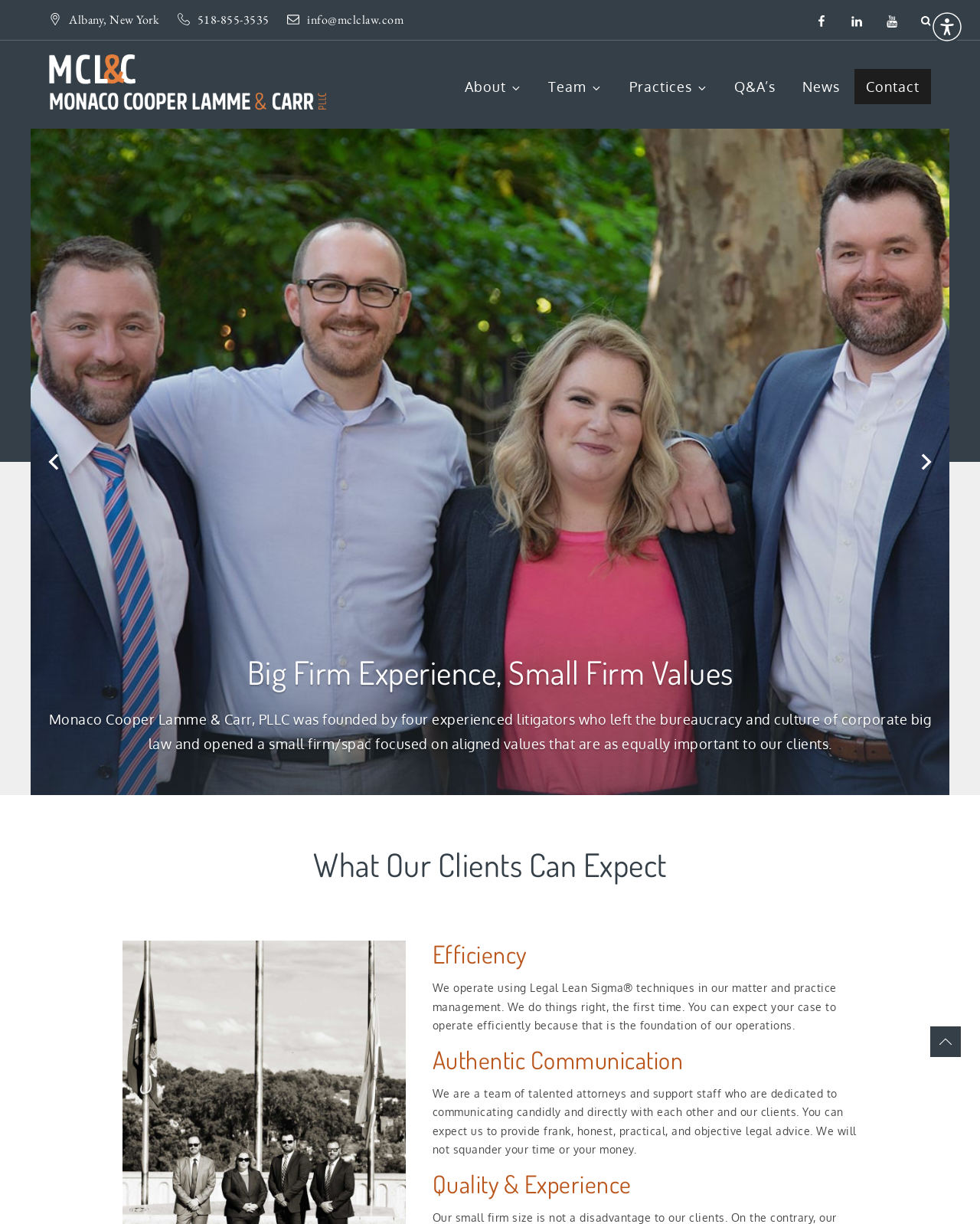Determine the bounding box coordinates for the region that must be clicked to execute the following instruction: "Send an email to info@mclclaw.com".

[0.293, 0.009, 0.412, 0.023]